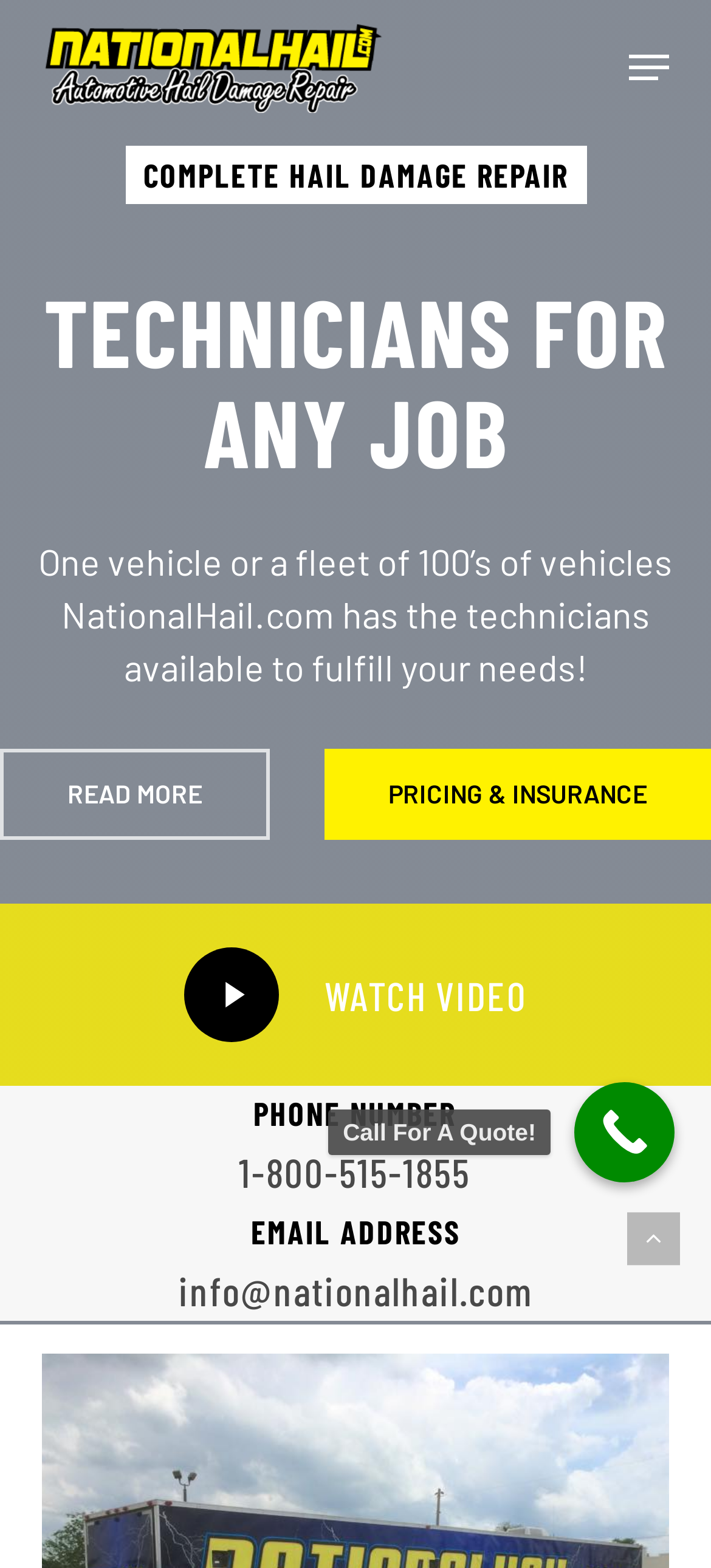Please extract the webpage's main title and generate its text content.

TECHNICIANS FOR ANY JOB